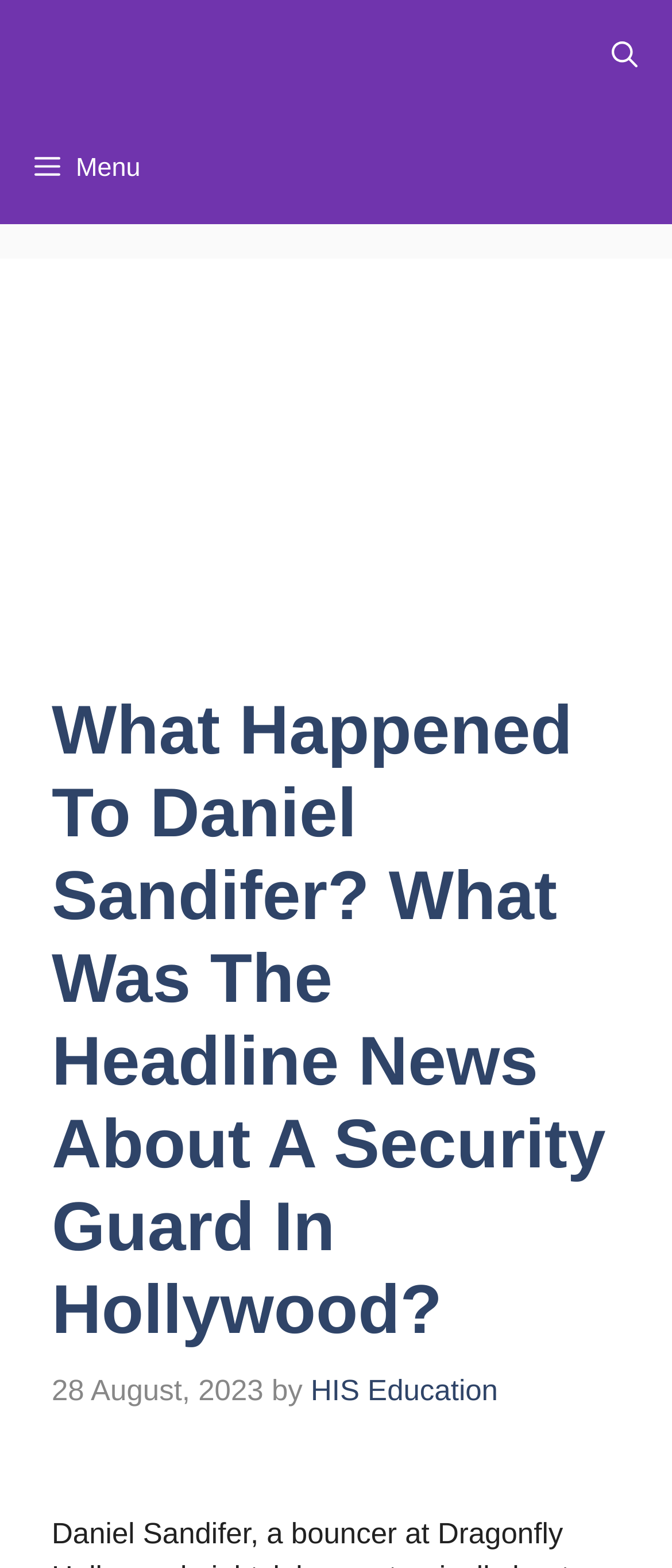What is the purpose of the button?
Provide a well-explained and detailed answer to the question.

The purpose of the button is to open the menu. This is indicated by the text 'Menu' on the button, and it is also mentioned that it controls the primary menu.